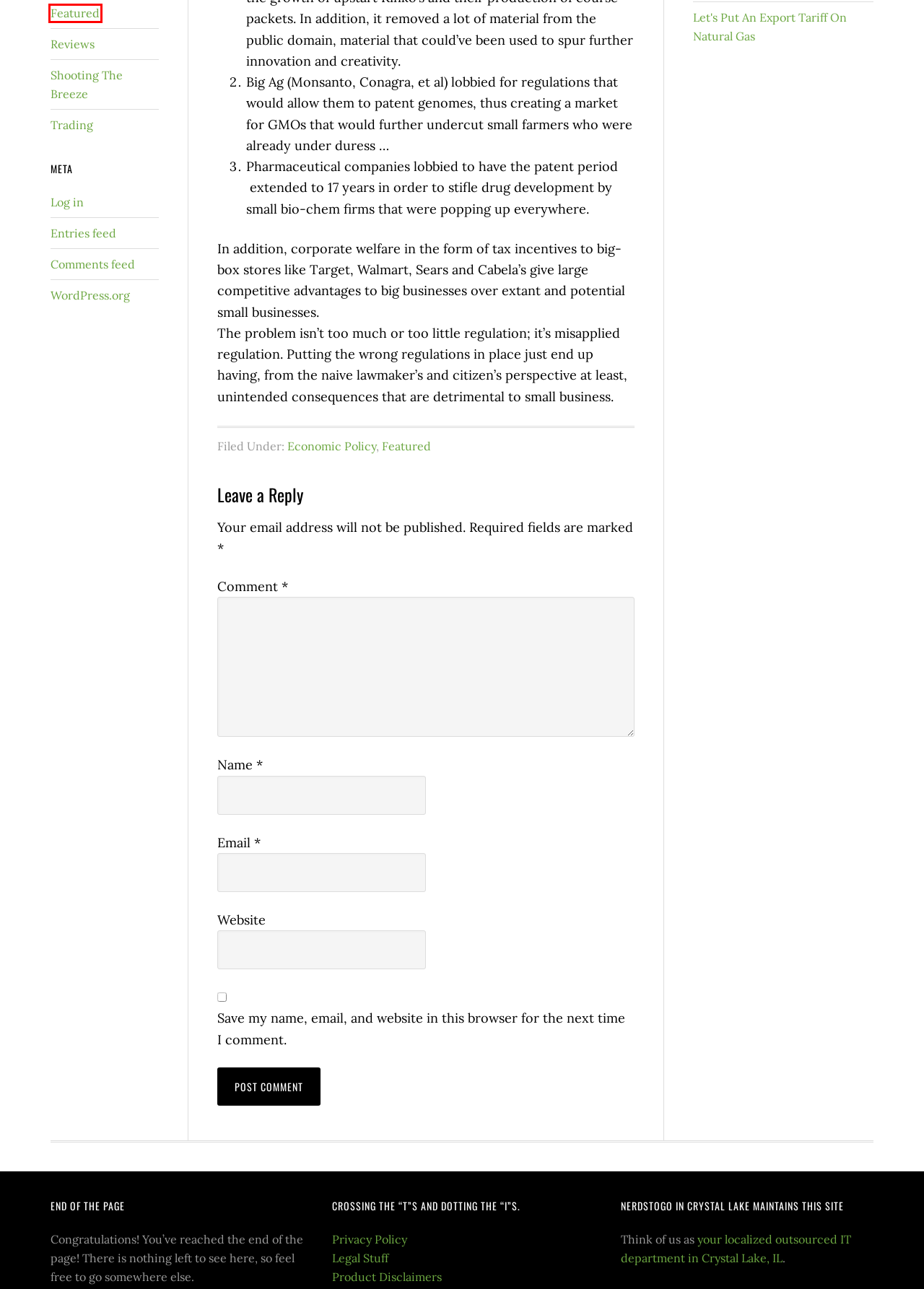Analyze the given webpage screenshot and identify the UI element within the red bounding box. Select the webpage description that best matches what you expect the new webpage to look like after clicking the element. Here are the candidates:
A. IT Support & Computer Repair in Crystal Lake, IL | NerdsToGo
B. Log In ‹ Greenback Cafe — WordPress
C. Featured
D. Comments for Greenback Cafe
E. Greenback Cafe
F. Blog Tool, Publishing Platform, and CMS – WordPress.org
G. Let's Put An Export Tariff On Natural Gas
H. Product Disclaimers

C